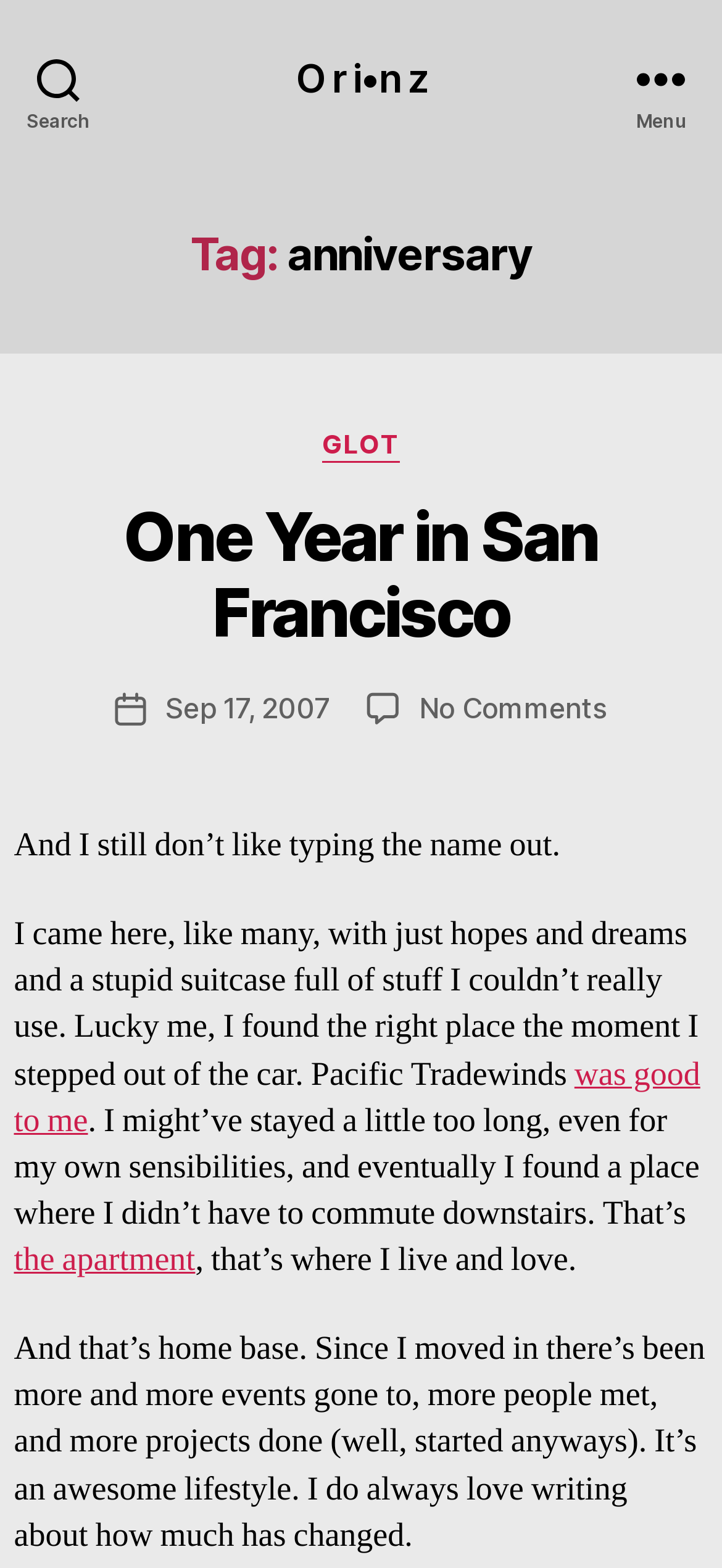Kindly respond to the following question with a single word or a brief phrase: 
What is the author of the post?

Orin Zebest